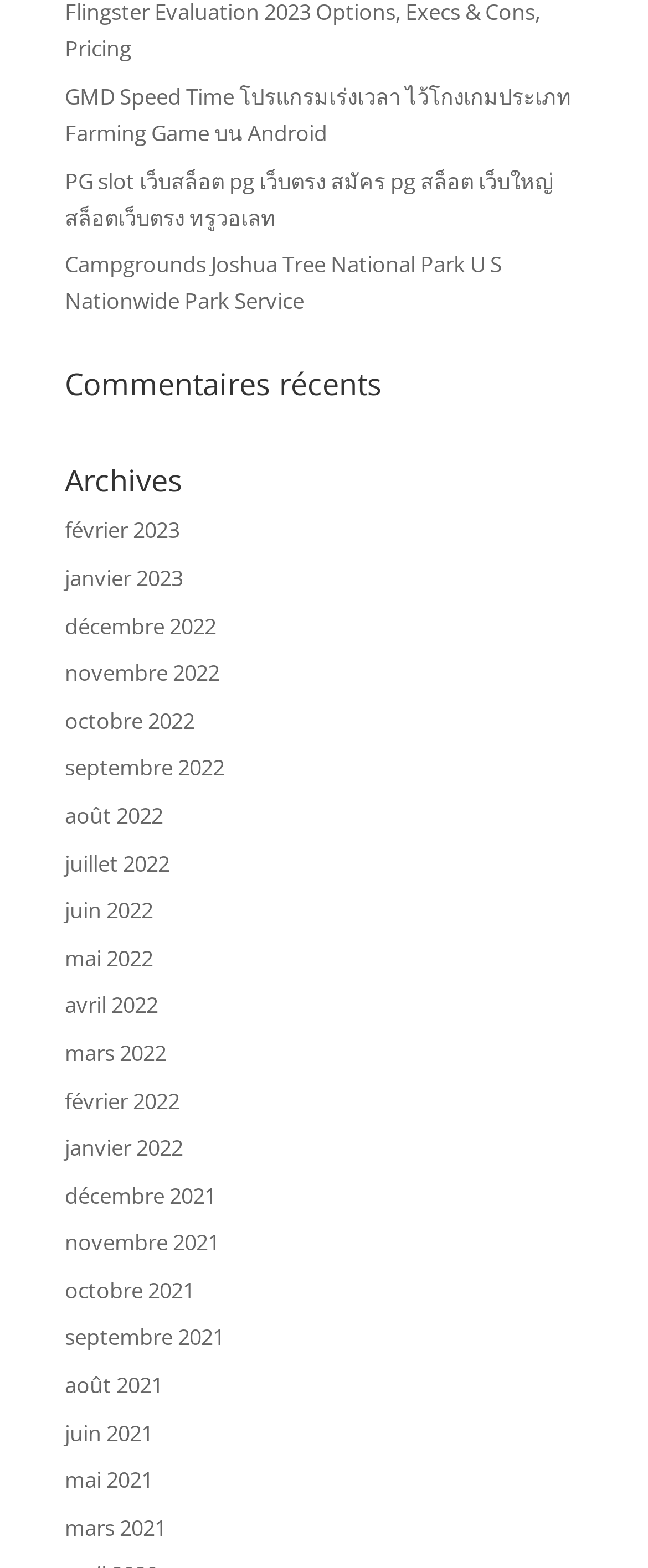How many months are listed on the webpage?
Please ensure your answer is as detailed and informative as possible.

I counted the number of link elements with month names, and there are 24 months listed on the webpage, ranging from janvier 2021 to février 2023.